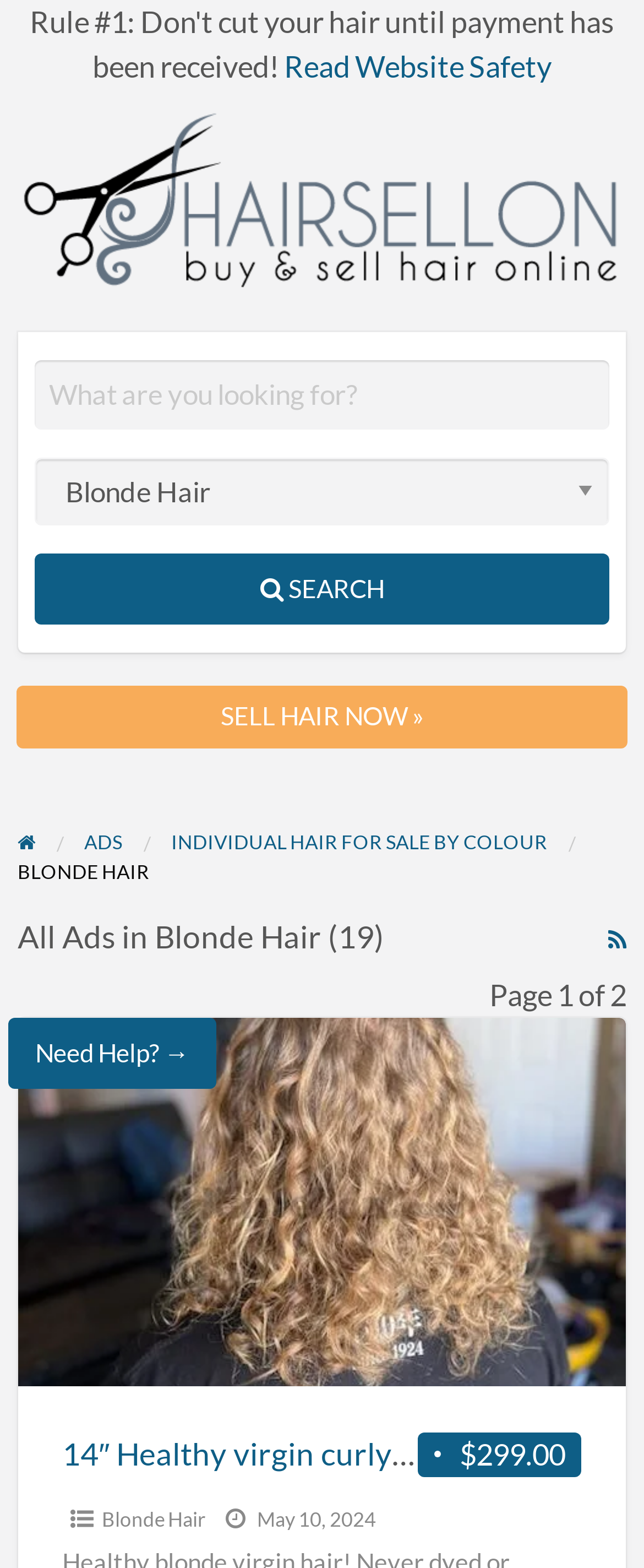Determine the bounding box of the UI element mentioned here: "App Usages On Ipad". The coordinates must be in the format [left, top, right, bottom] with values ranging from 0 to 1.

None